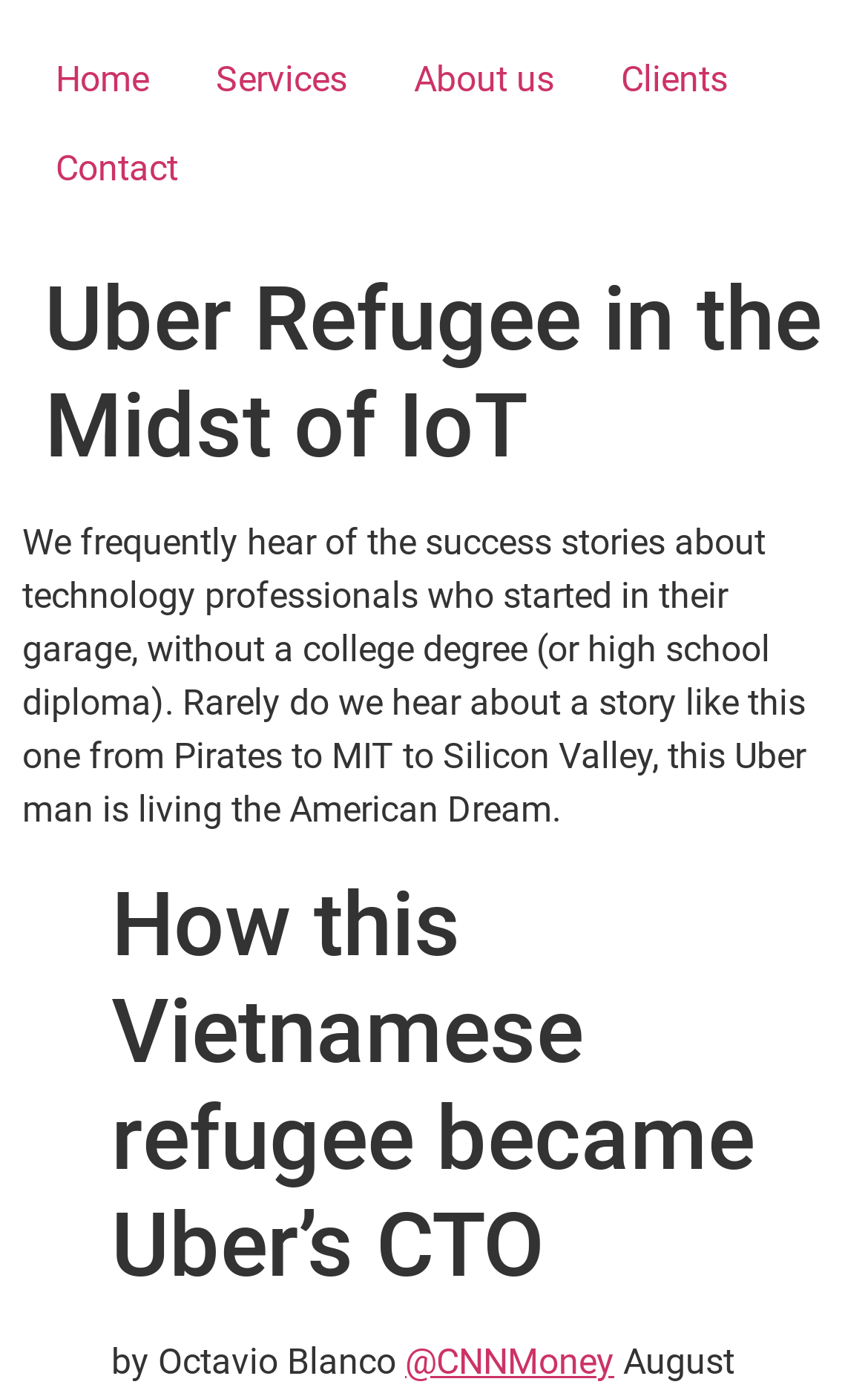What is the source of the article?
Refer to the image and answer the question using a single word or phrase.

CNNMoney